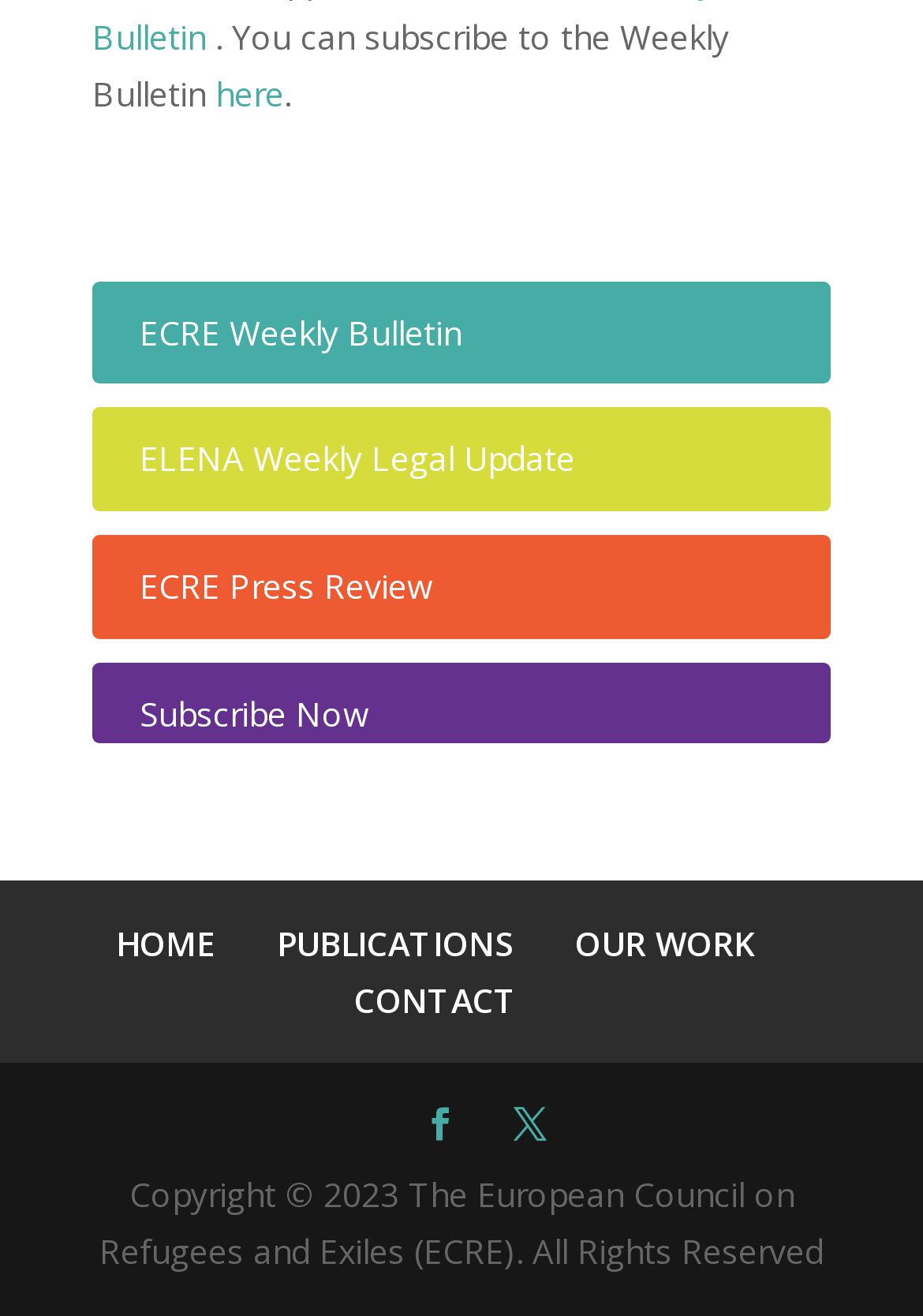Provide a single word or phrase to answer the given question: 
What is the copyright year of the website?

2023